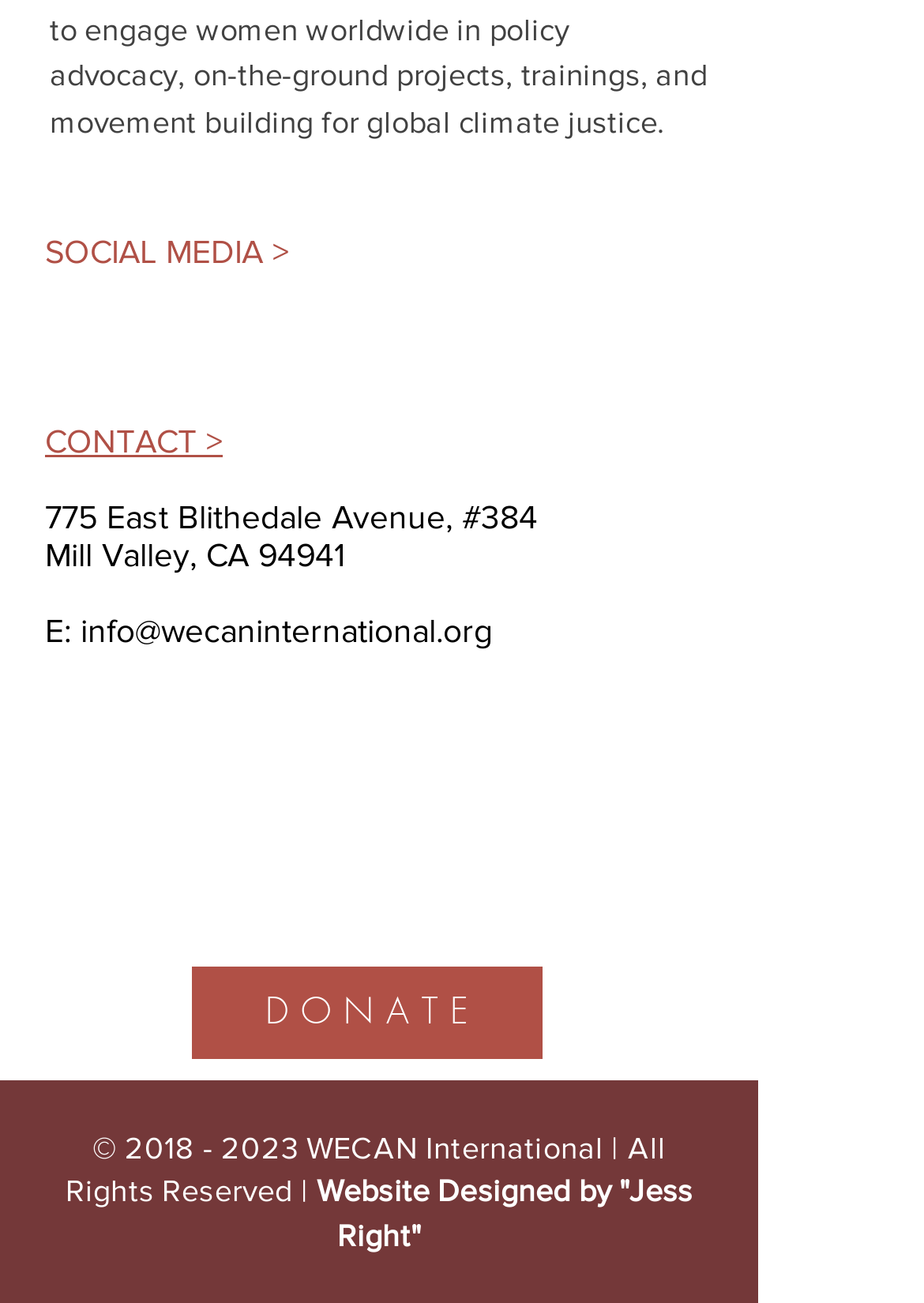Predict the bounding box for the UI component with the following description: "CONTACT >".

[0.049, 0.324, 0.241, 0.353]